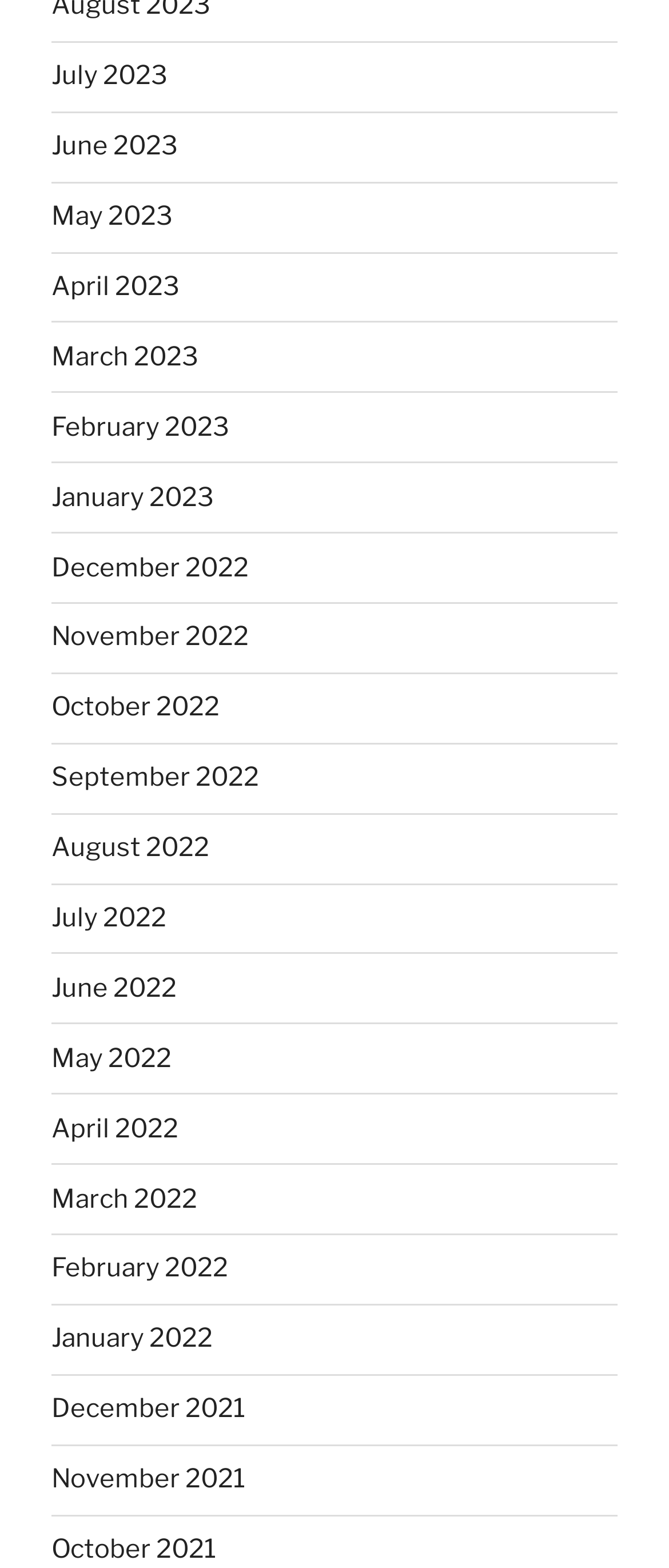Based on the image, provide a detailed and complete answer to the question: 
How many links are there in the first row?

I examined the bounding box coordinates of the link elements and found that the first four links (July 2023 to April 2023) have similar y1 and y2 coordinates, indicating that they are in the same row.